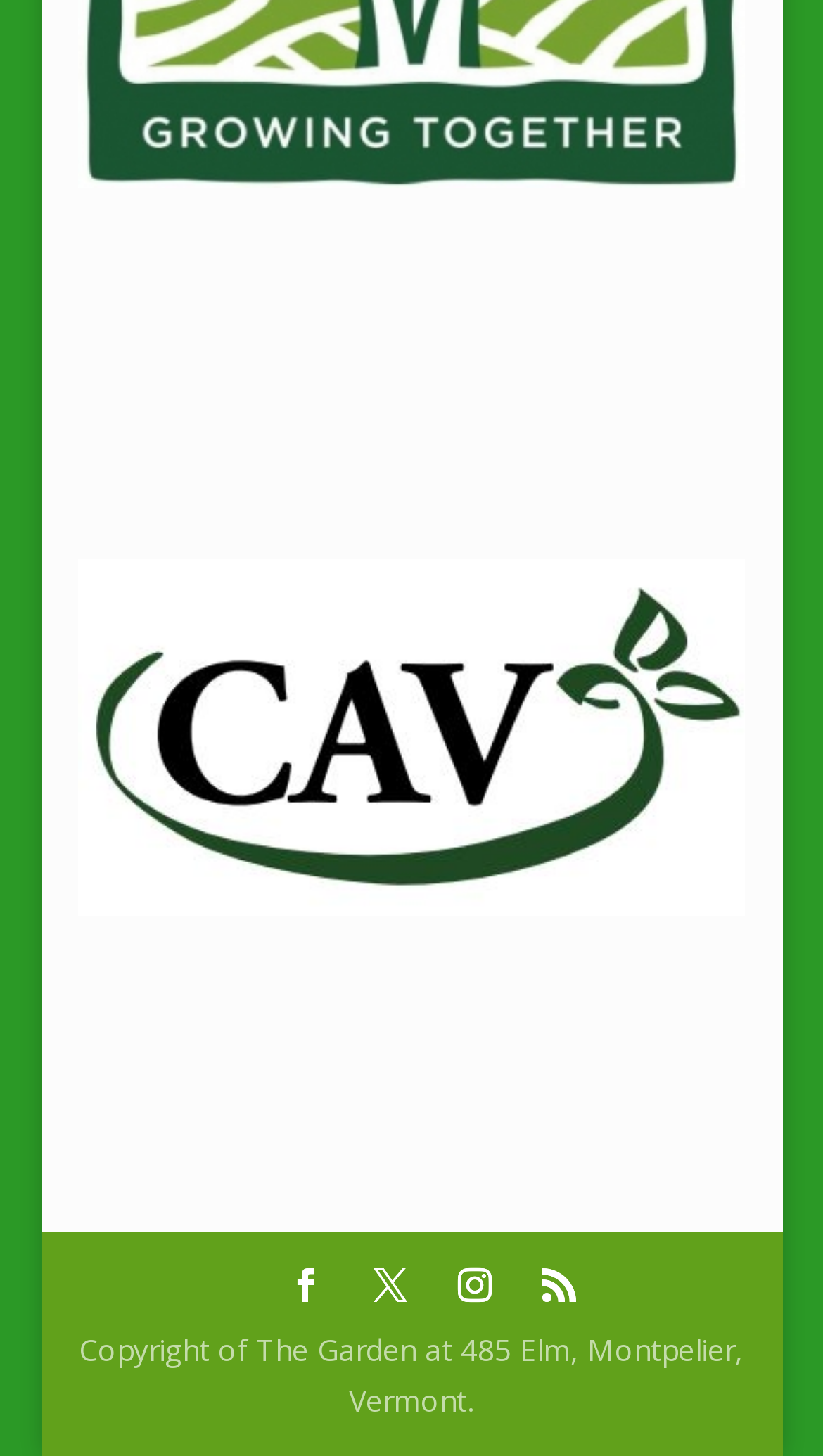What is the content of the text at the bottom of the page?
Using the picture, provide a one-word or short phrase answer.

Copyright information